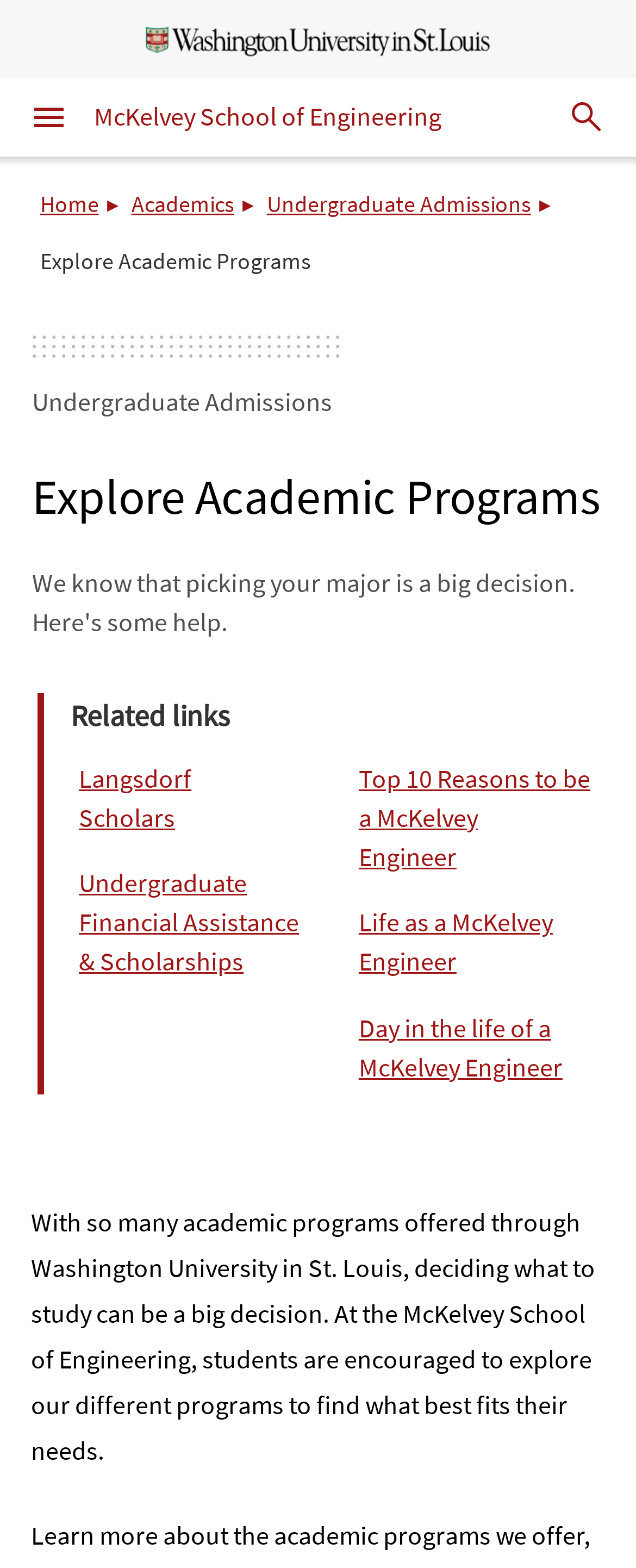Please give a succinct answer using a single word or phrase:
What is the purpose of the webpage?

To help students choose a major